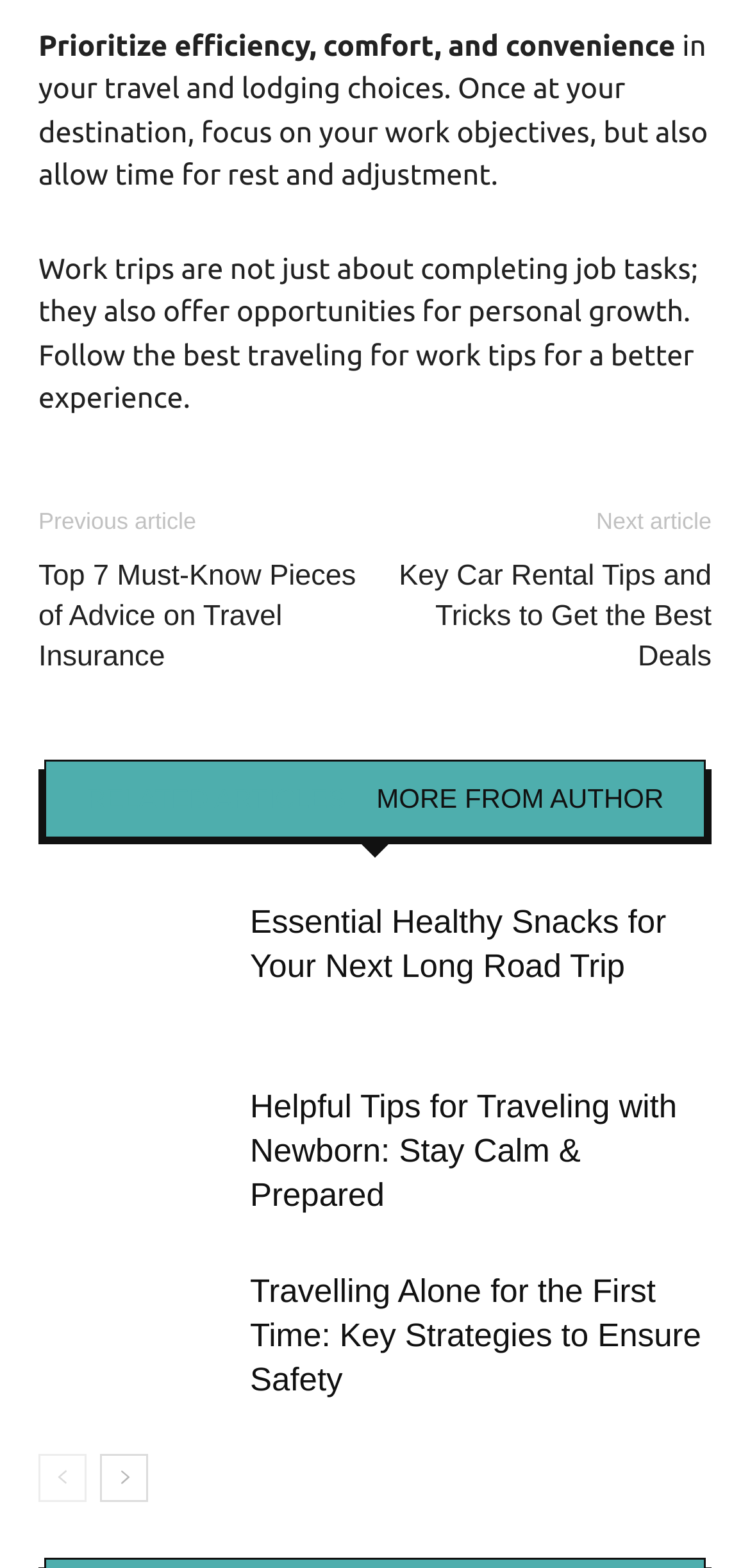Locate the bounding box coordinates of the element that should be clicked to fulfill the instruction: "Explore related articles".

[0.115, 0.5, 0.461, 0.517]